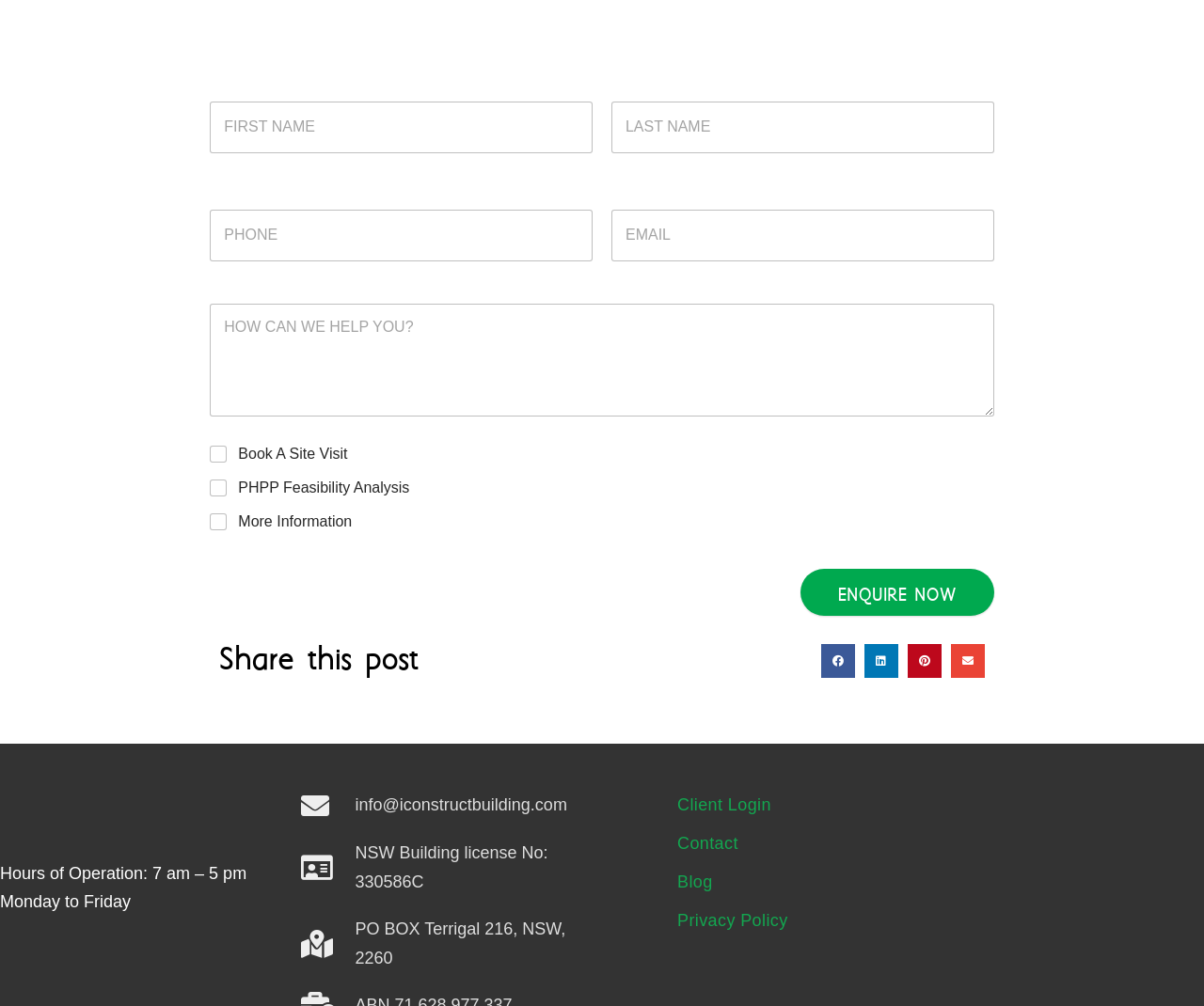What are the hours of operation?
Answer the question with a single word or phrase by looking at the picture.

7 am - 5 pm Monday to Friday